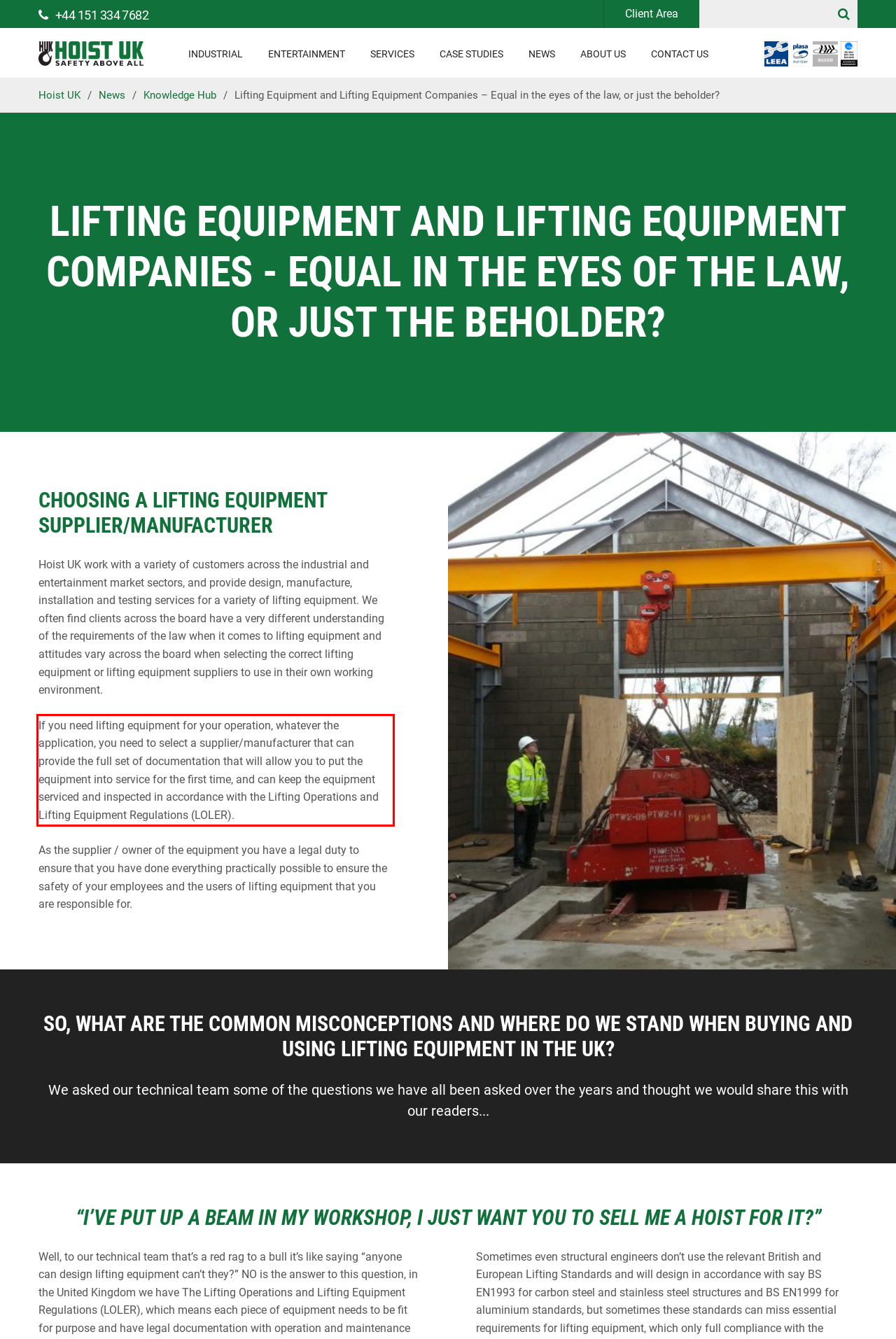Using the provided webpage screenshot, identify and read the text within the red rectangle bounding box.

If you need lifting equipment for your operation, whatever the application, you need to select a supplier/manufacturer that can provide the full set of documentation that will allow you to put the equipment into service for the first time, and can keep the equipment serviced and inspected in accordance with the Lifting Operations and Lifting Equipment Regulations (LOLER).